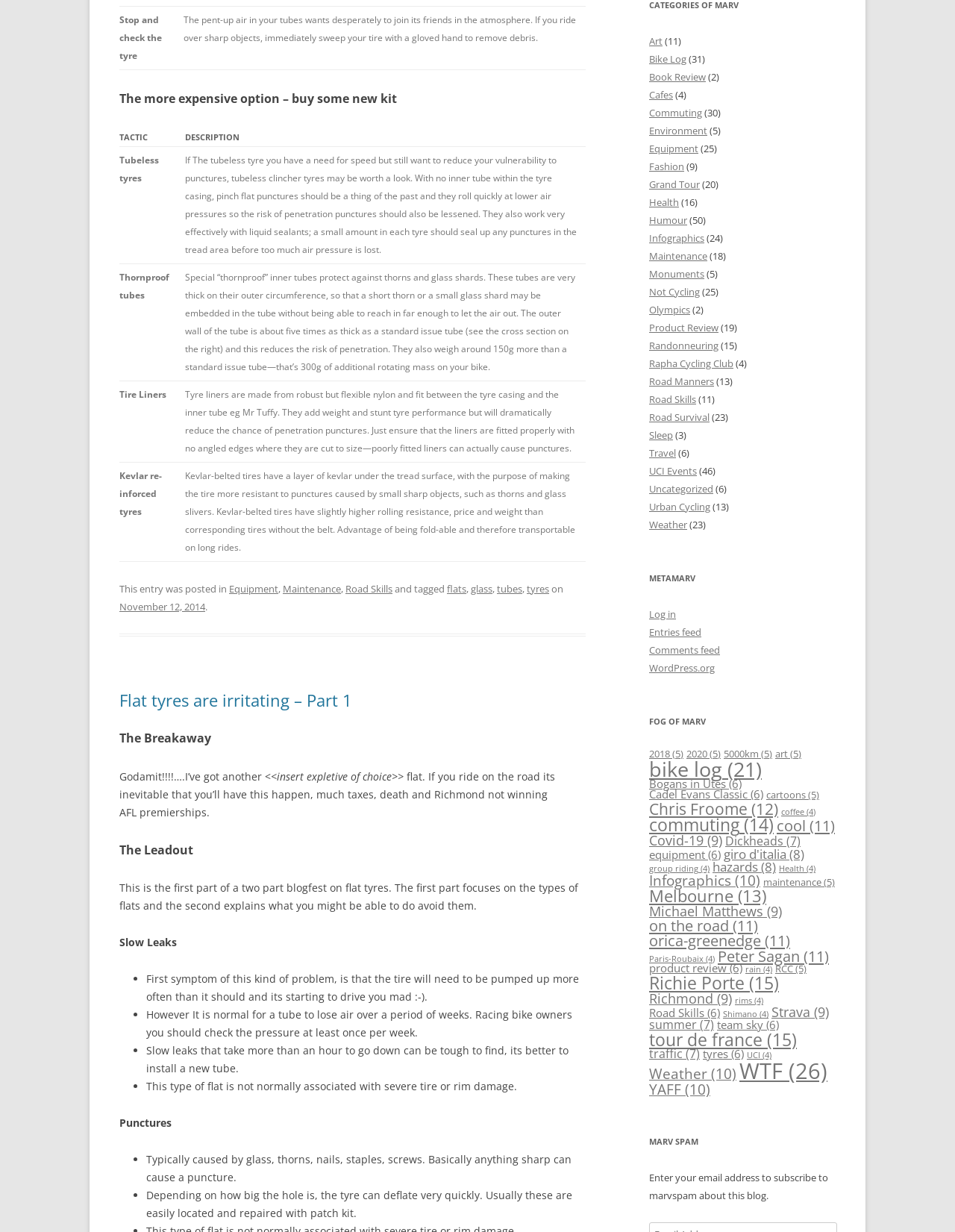Based on the element description Cafes, identify the bounding box coordinates for the UI element. The coordinates should be in the format (top-left x, top-left y, bottom-right x, bottom-right y) and within the 0 to 1 range.

[0.68, 0.071, 0.705, 0.082]